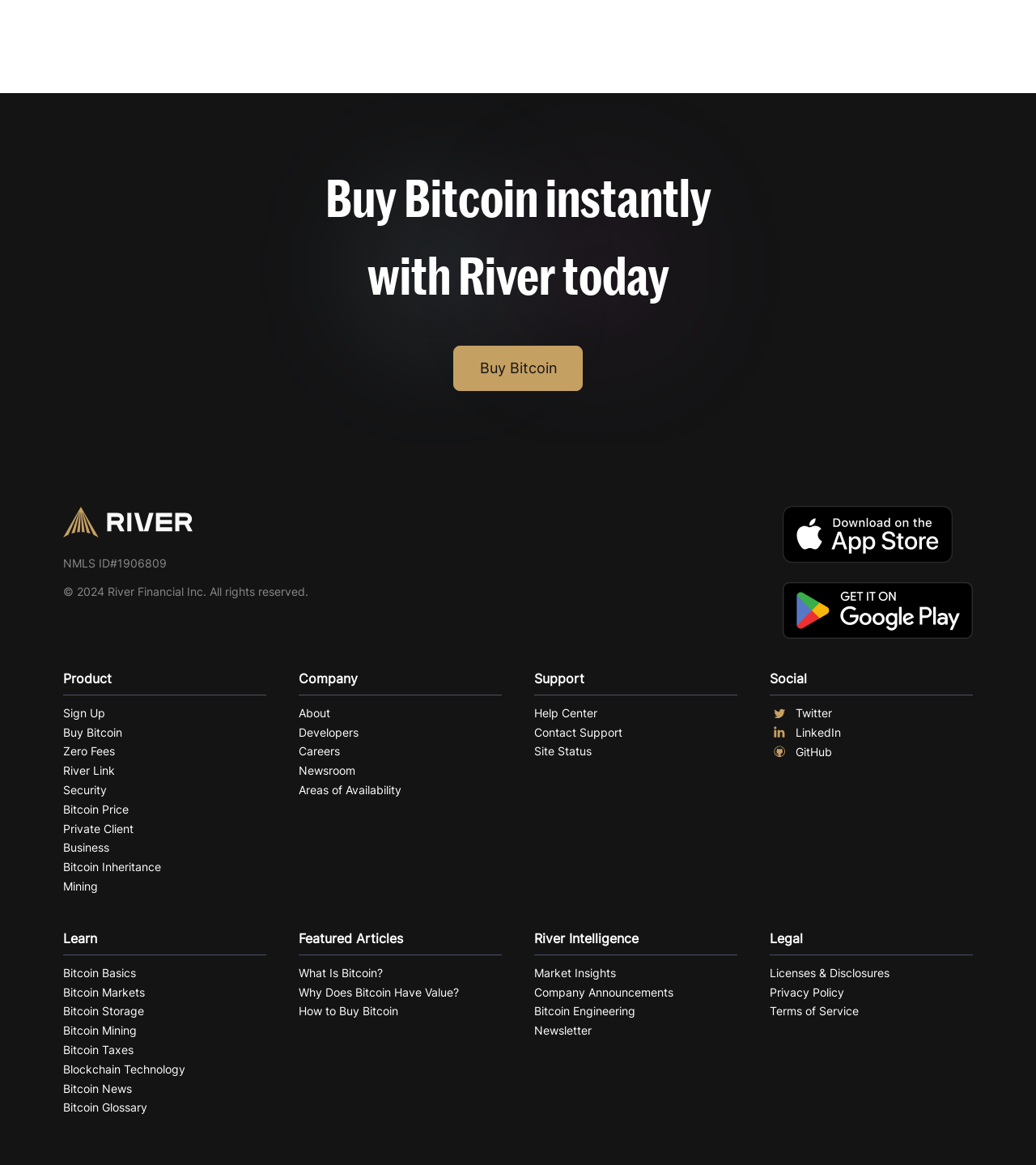Determine the bounding box coordinates of the section to be clicked to follow the instruction: "read about the author Asma". The coordinates should be given as four float numbers between 0 and 1, formatted as [left, top, right, bottom].

None